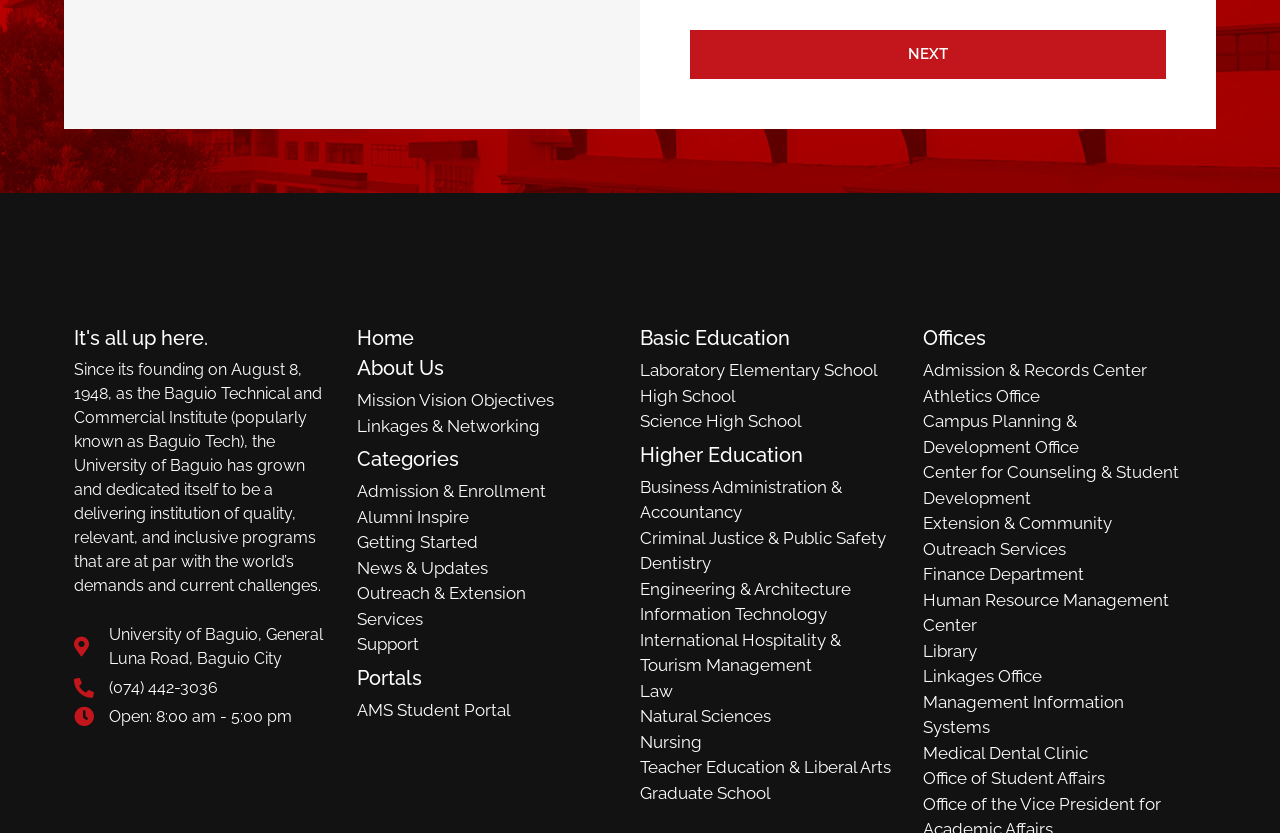Please determine the bounding box of the UI element that matches this description: Criminal Justice & Public Safety. The coordinates should be given as (top-left x, top-left y, bottom-right x, bottom-right y), with all values between 0 and 1.

[0.5, 0.631, 0.702, 0.662]